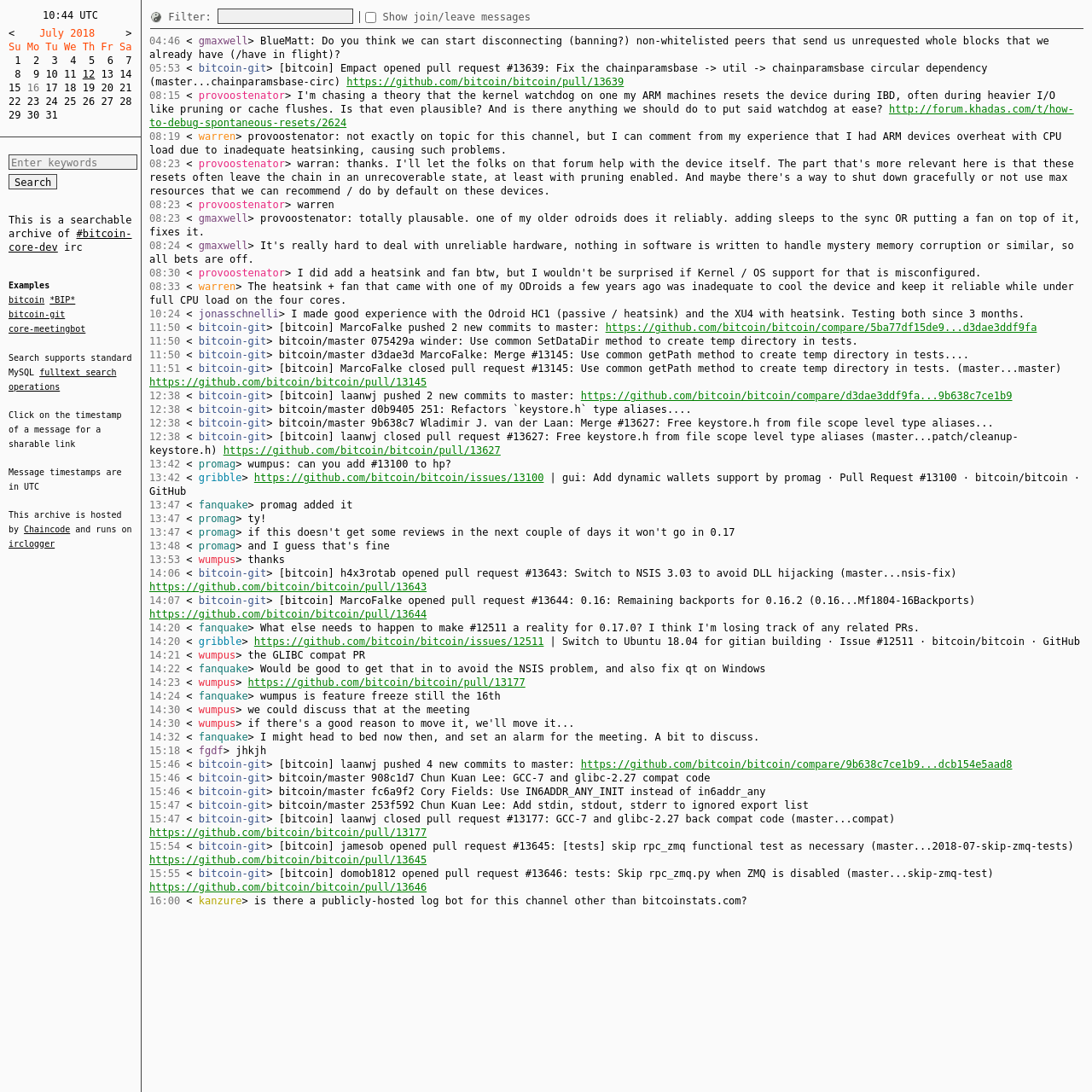Determine the bounding box coordinates for the UI element matching this description: "Archives".

None